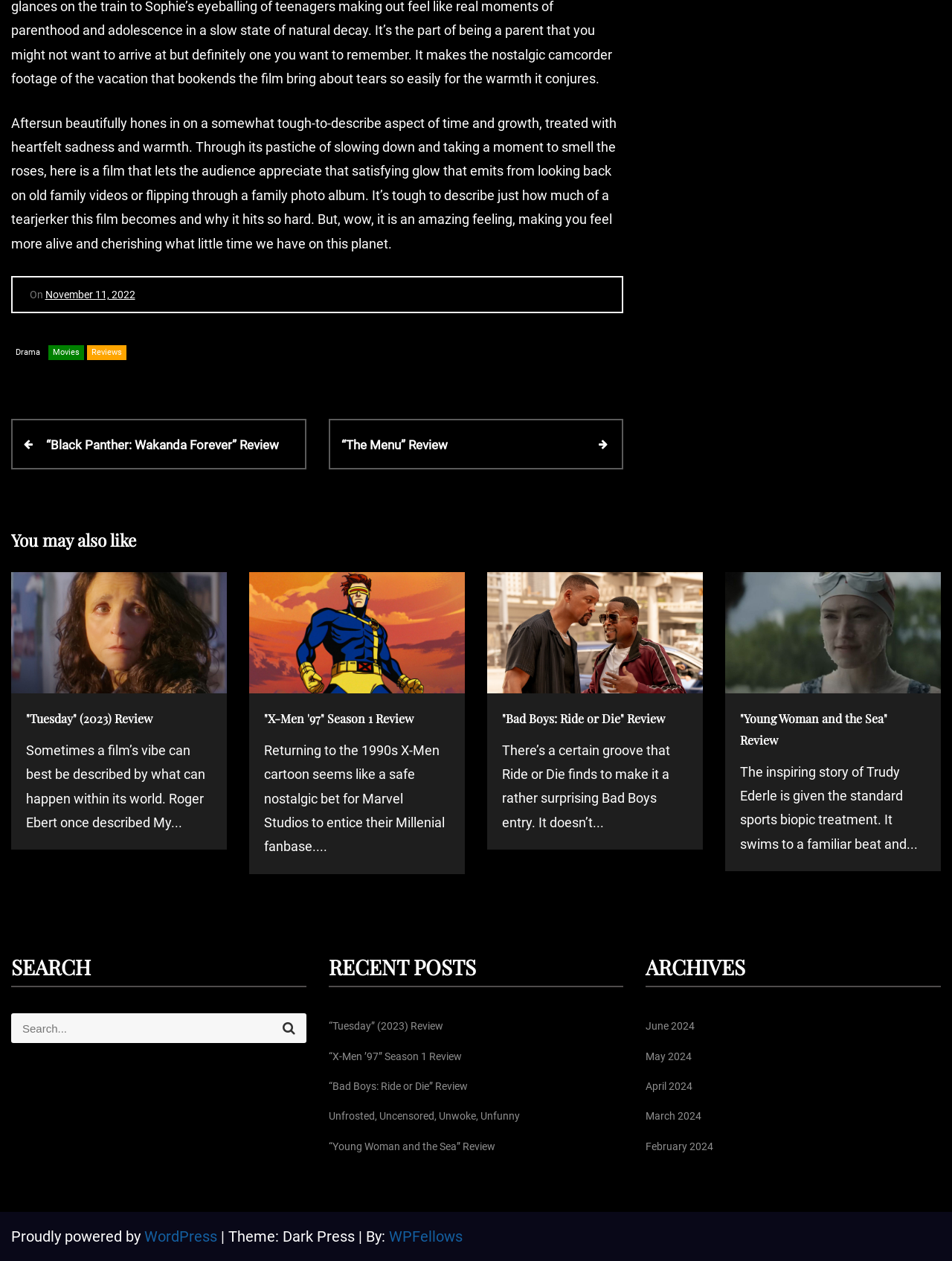Locate the bounding box coordinates of the element to click to perform the following action: 'View the previous post'. The coordinates should be given as four float values between 0 and 1, in the form of [left, top, right, bottom].

[0.048, 0.345, 0.308, 0.362]